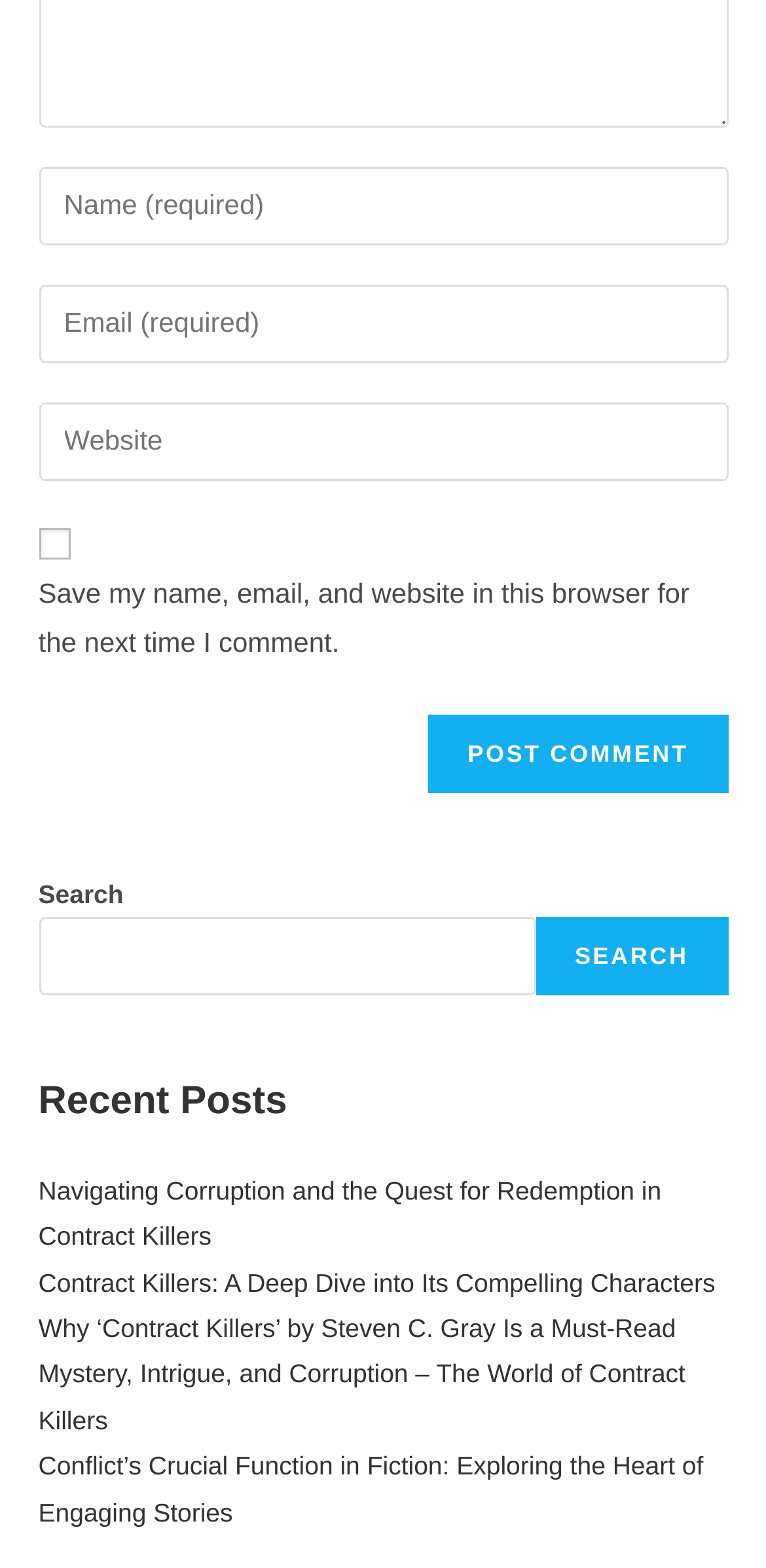Please determine the bounding box coordinates of the element to click on in order to accomplish the following task: "Enter your name to comment". Ensure the coordinates are four float numbers ranging from 0 to 1, i.e., [left, top, right, bottom].

[0.05, 0.106, 0.95, 0.156]